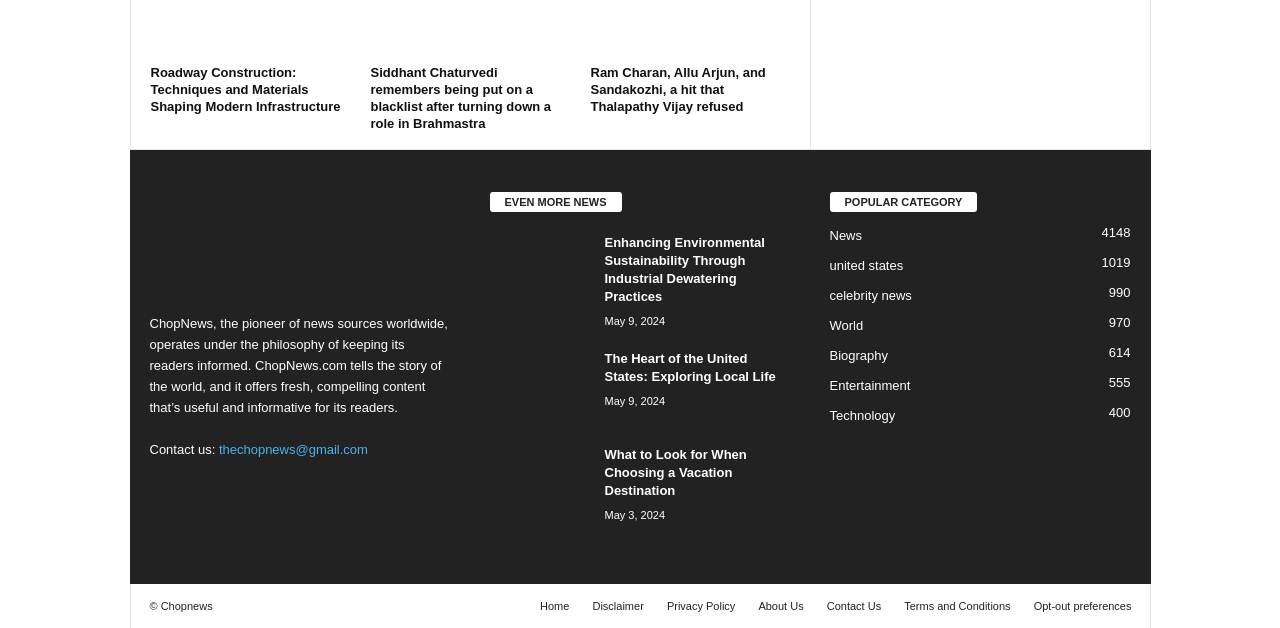Locate the bounding box coordinates of the area where you should click to accomplish the instruction: "Explore the 'United States' category".

[0.382, 0.557, 0.461, 0.676]